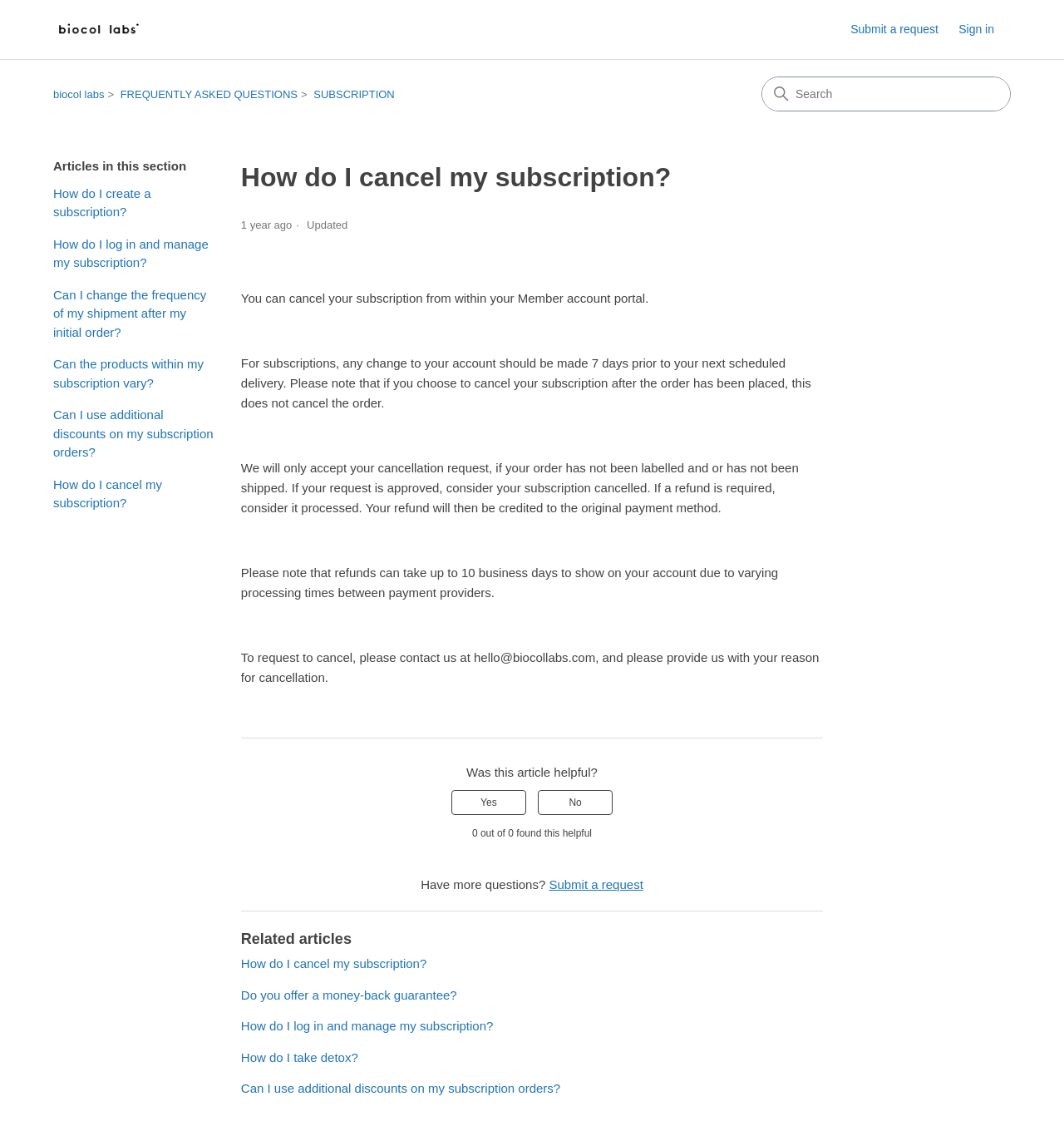Could you provide the bounding box coordinates for the portion of the screen to click to complete this instruction: "Submit a request"?

[0.799, 0.019, 0.898, 0.034]